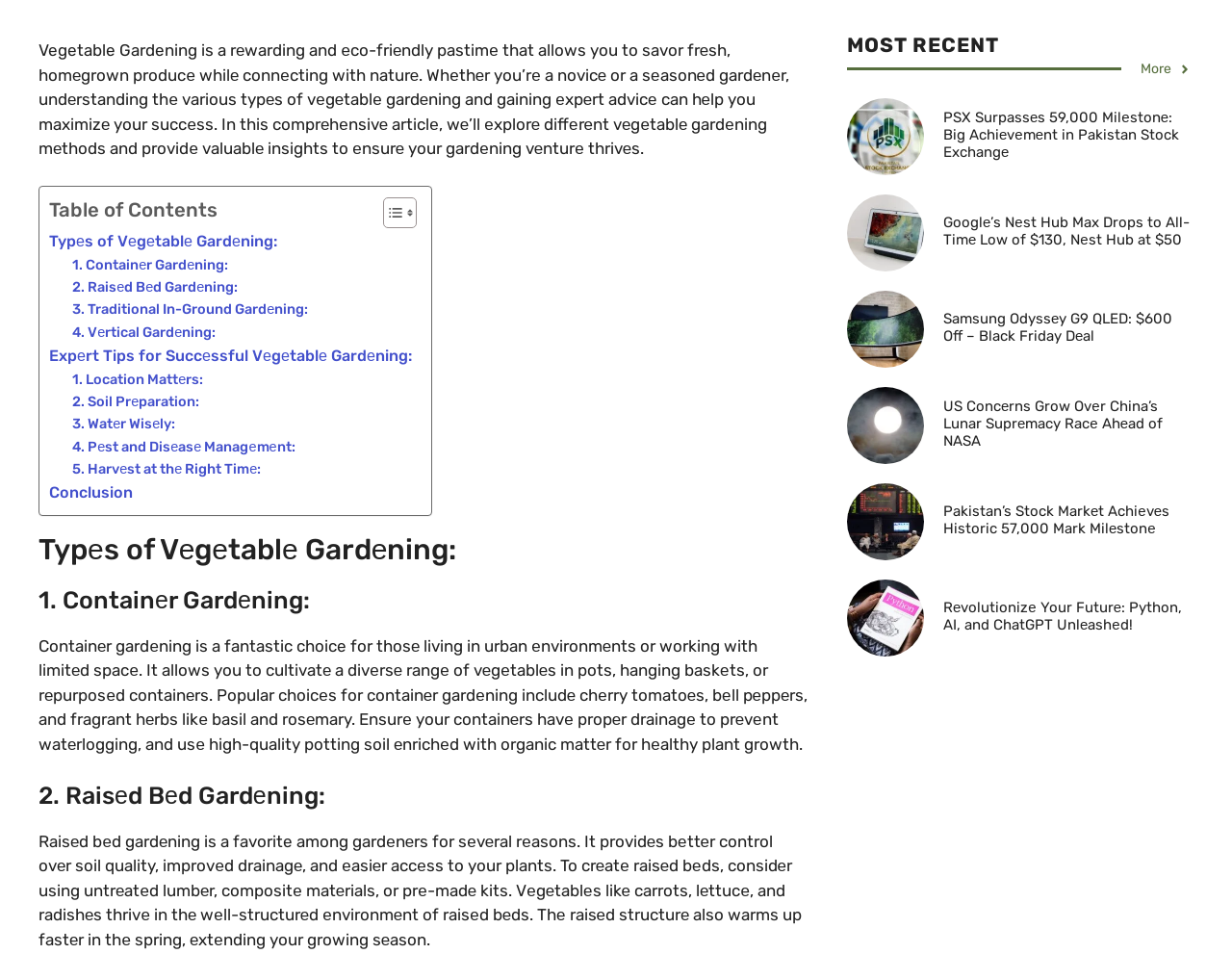Locate the UI element described by Toggle in the provided webpage screenshot. Return the bounding box coordinates in the format (top-left x, top-left y, bottom-right x, bottom-right y), ensuring all values are between 0 and 1.

[0.299, 0.206, 0.334, 0.24]